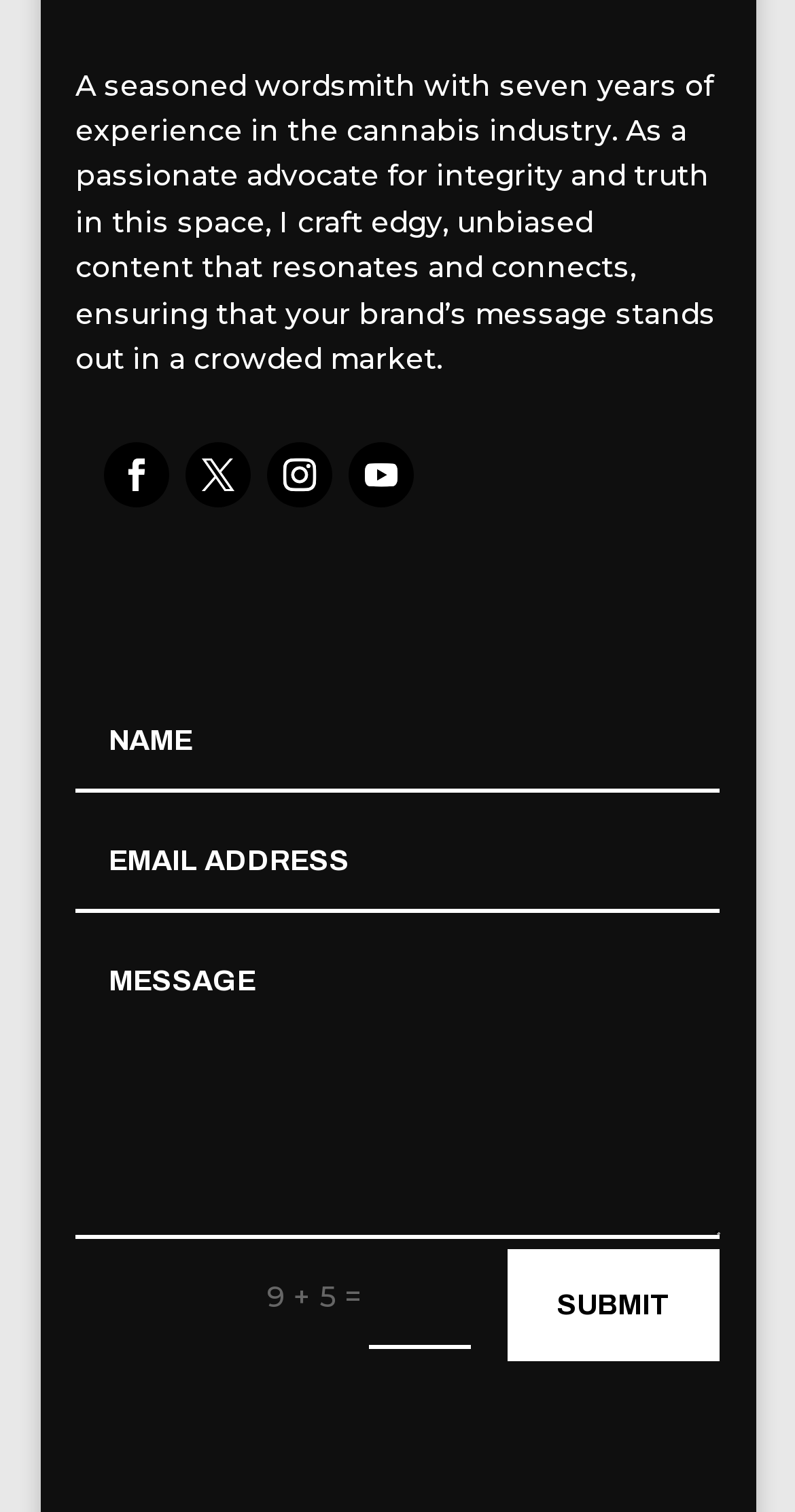Please specify the bounding box coordinates of the element that should be clicked to execute the given instruction: 'click the first social media link'. Ensure the coordinates are four float numbers between 0 and 1, expressed as [left, top, right, bottom].

[0.131, 0.293, 0.213, 0.336]